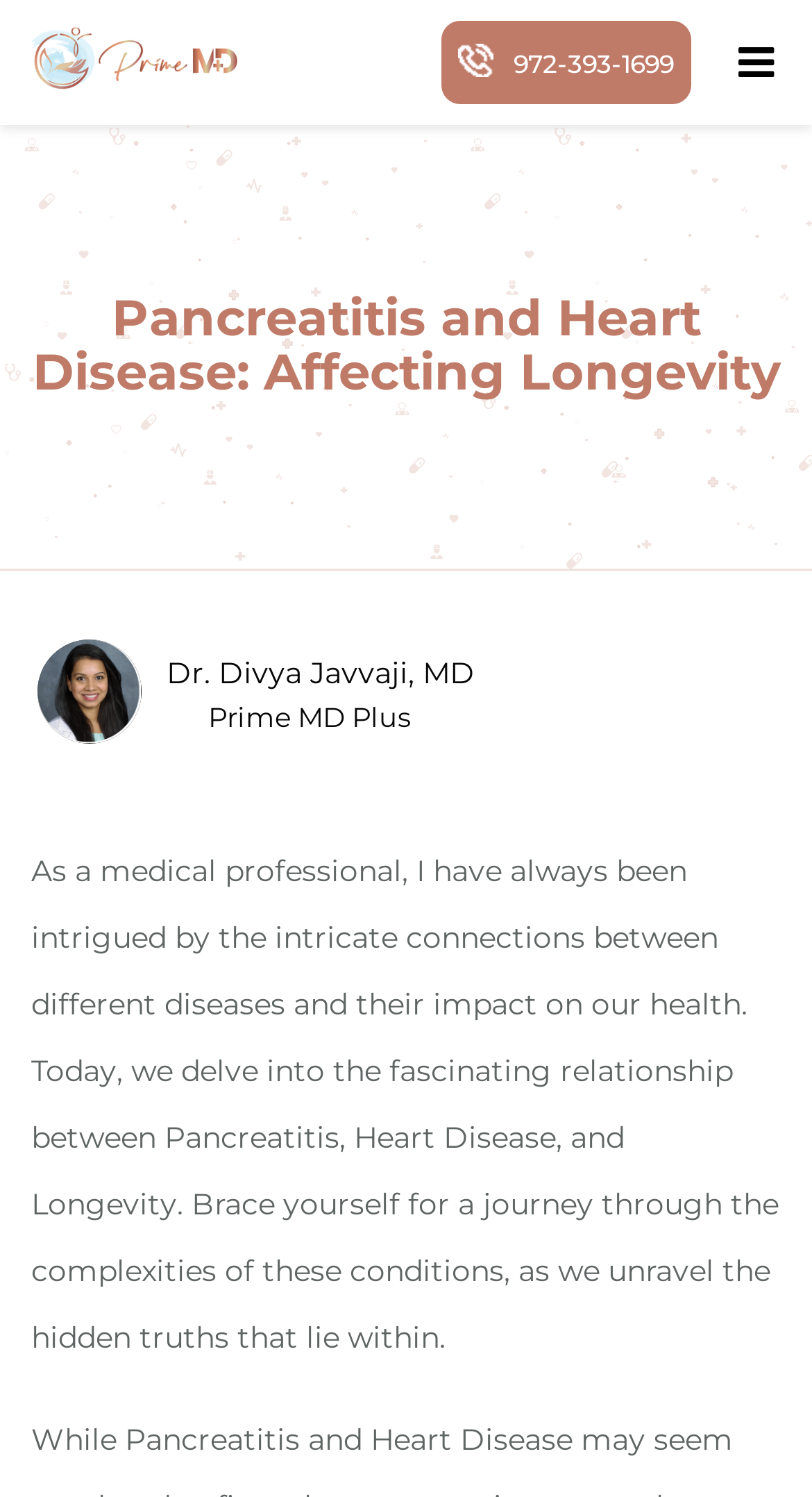Produce a meticulous description of the webpage.

The webpage is about the connection between Pancreatitis and Heart Disease, and their impact on longevity. At the top left corner, there is a link to the "Home" page. Next to it, on the top right corner, there is a link with a phone icon and the phone number "972-393-1699". 

Below the top navigation bar, there is a prominent heading that reads "Pancreatitis and Heart Disease: Affecting Longevity". Underneath the heading, there is a section with the doctor's name, "Dr. Divya Javvaji, MD", and the medical practice "Prime MD Plus". 

The main content of the webpage is a lengthy paragraph written by the doctor, which starts with a personal anecdote about being intrigued by the connections between diseases and their impact on health. The paragraph then delves into the relationship between Pancreatitis, Heart Disease, and Longevity, promising to reveal hidden truths about these conditions. This paragraph takes up most of the webpage's content area.